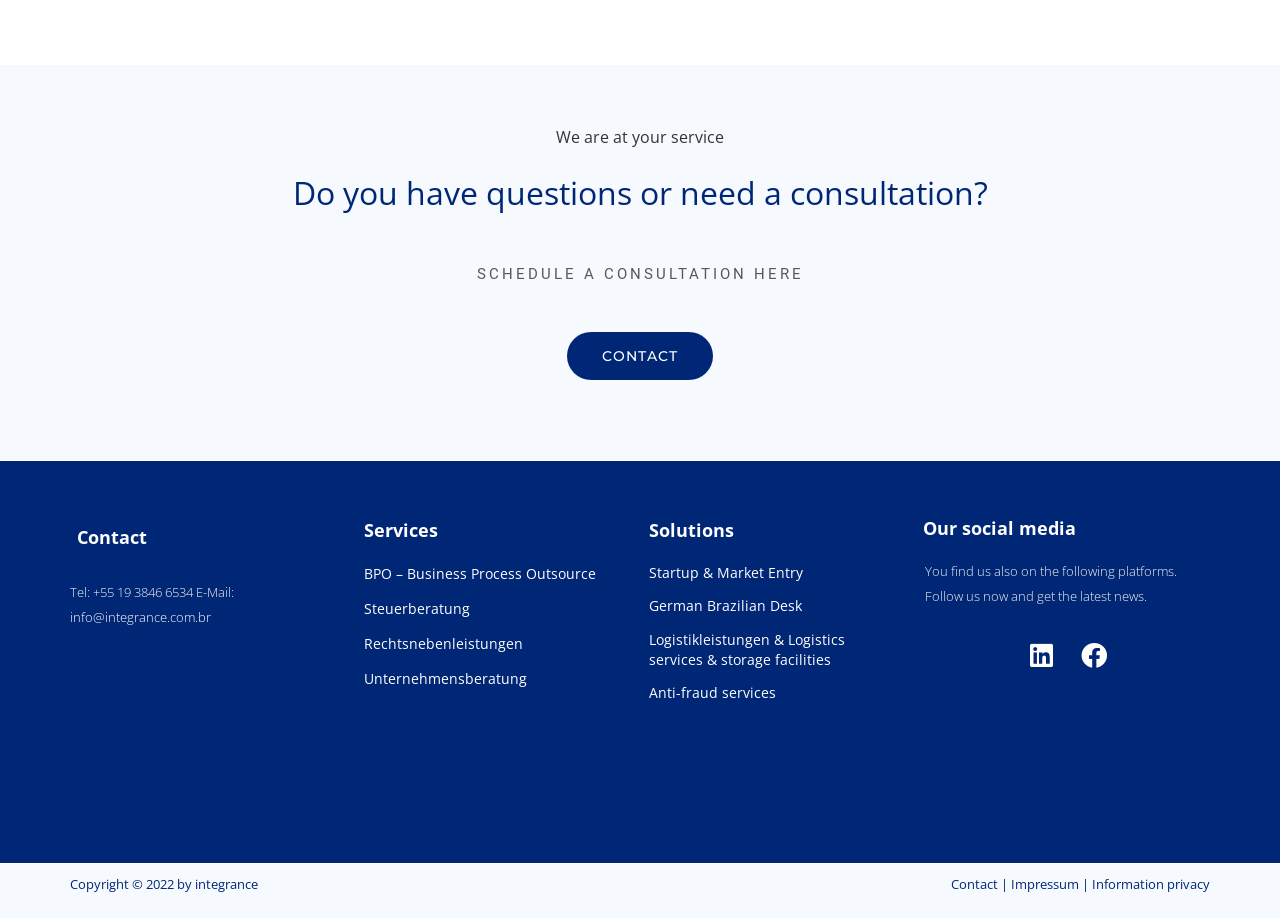Locate the bounding box coordinates of the clickable region necessary to complete the following instruction: "Visit our LinkedIn page". Provide the coordinates in the format of four float numbers between 0 and 1, i.e., [left, top, right, bottom].

[0.793, 0.685, 0.834, 0.742]